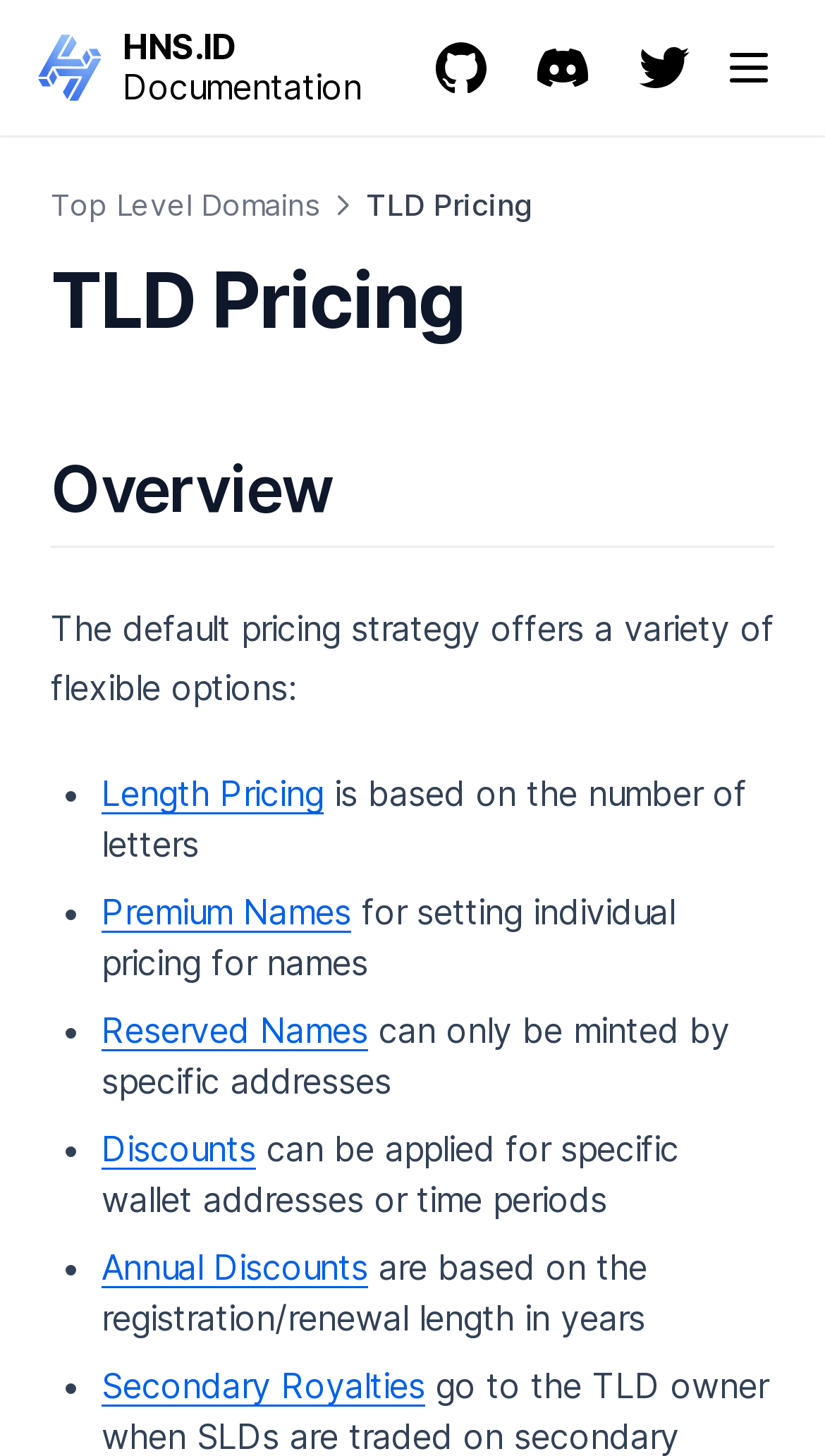Pinpoint the bounding box coordinates of the clickable area necessary to execute the following instruction: "Open the job details". The coordinates should be given as four float numbers between 0 and 1, namely [left, top, right, bottom].

None